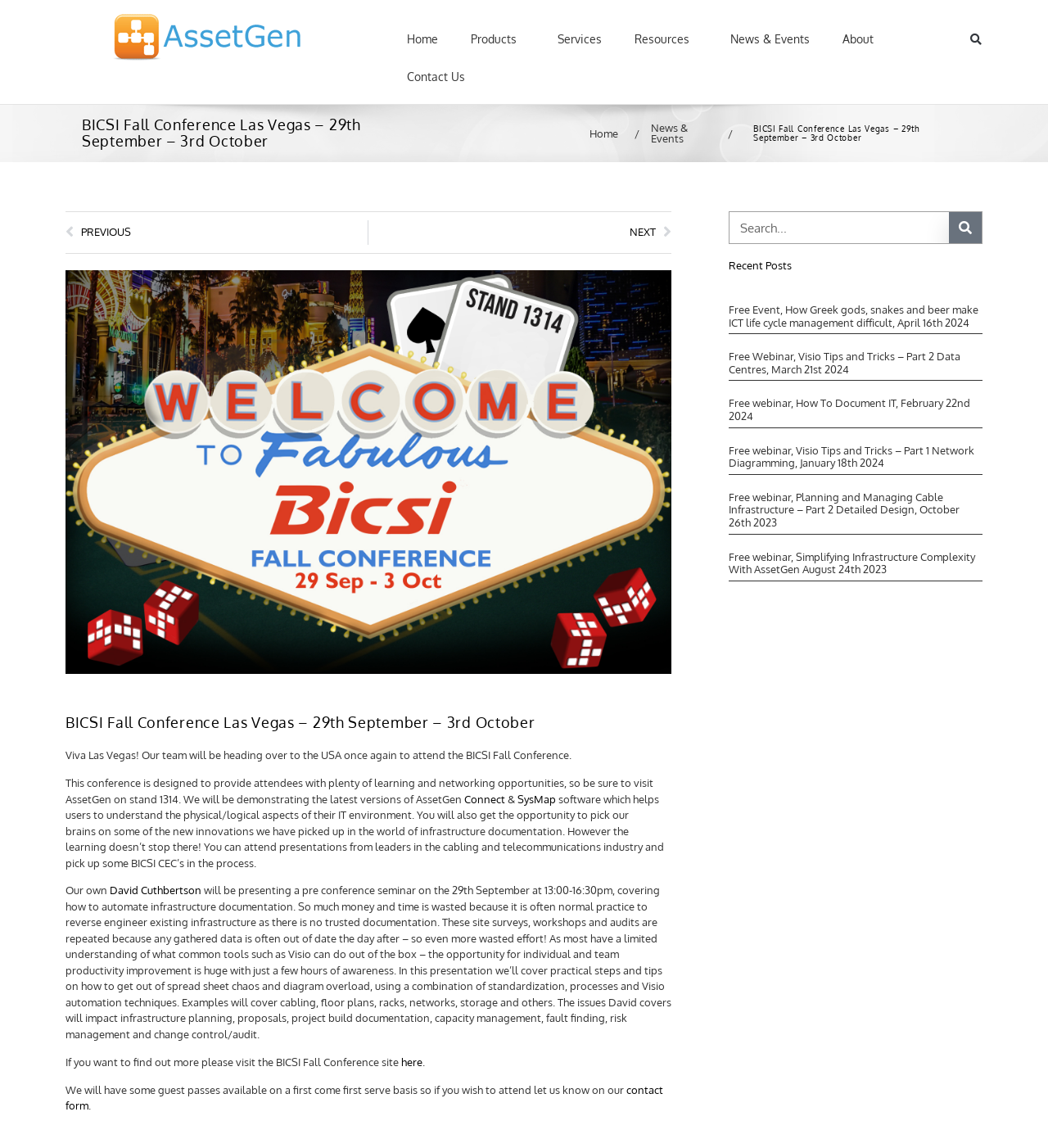Please identify the bounding box coordinates of the clickable element to fulfill the following instruction: "Click on the 'Home' link". The coordinates should be four float numbers between 0 and 1, i.e., [left, top, right, bottom].

[0.372, 0.018, 0.433, 0.051]